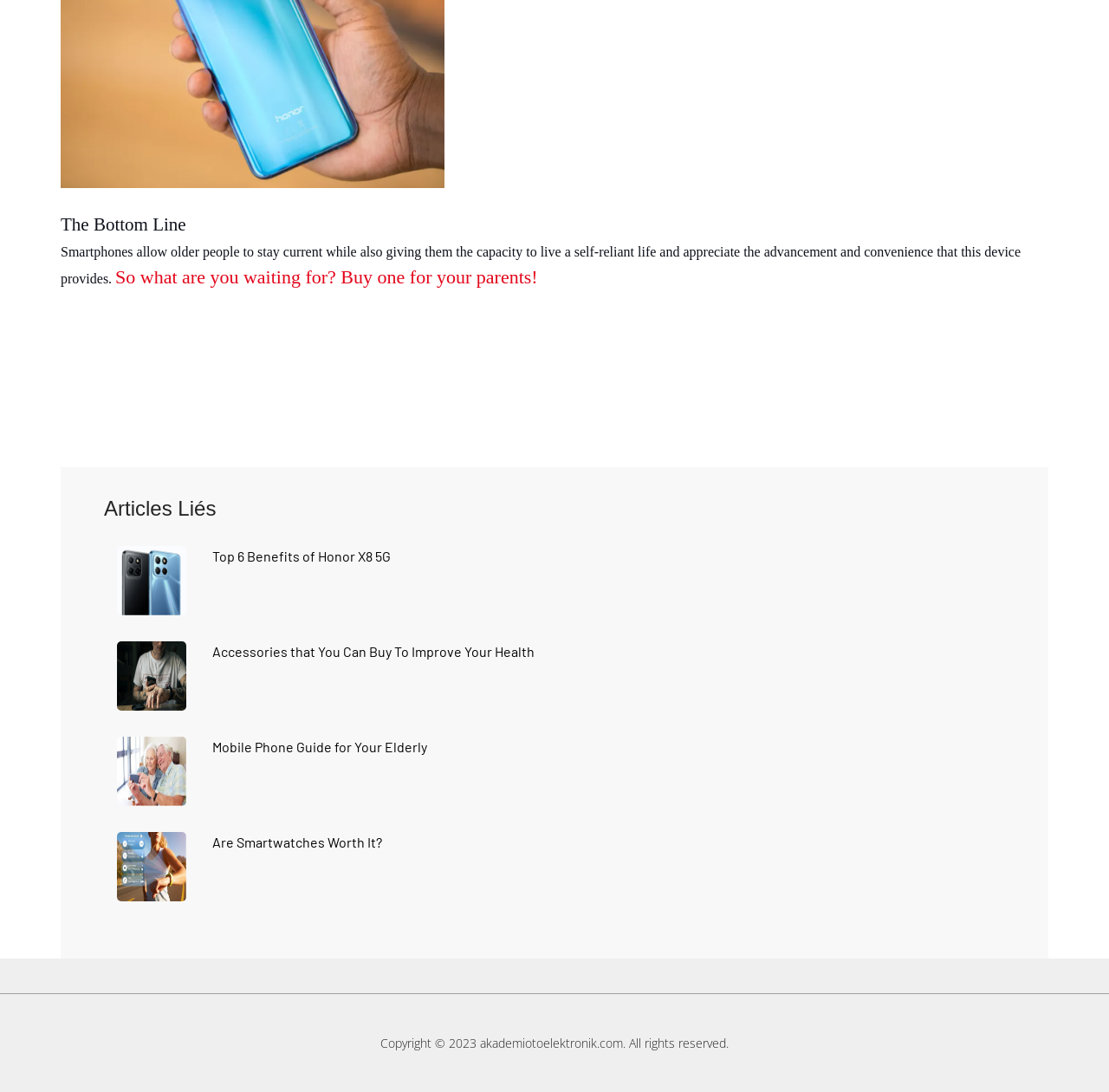What is the main topic of the article?
Look at the image and provide a short answer using one word or a phrase.

Smartphones for older people